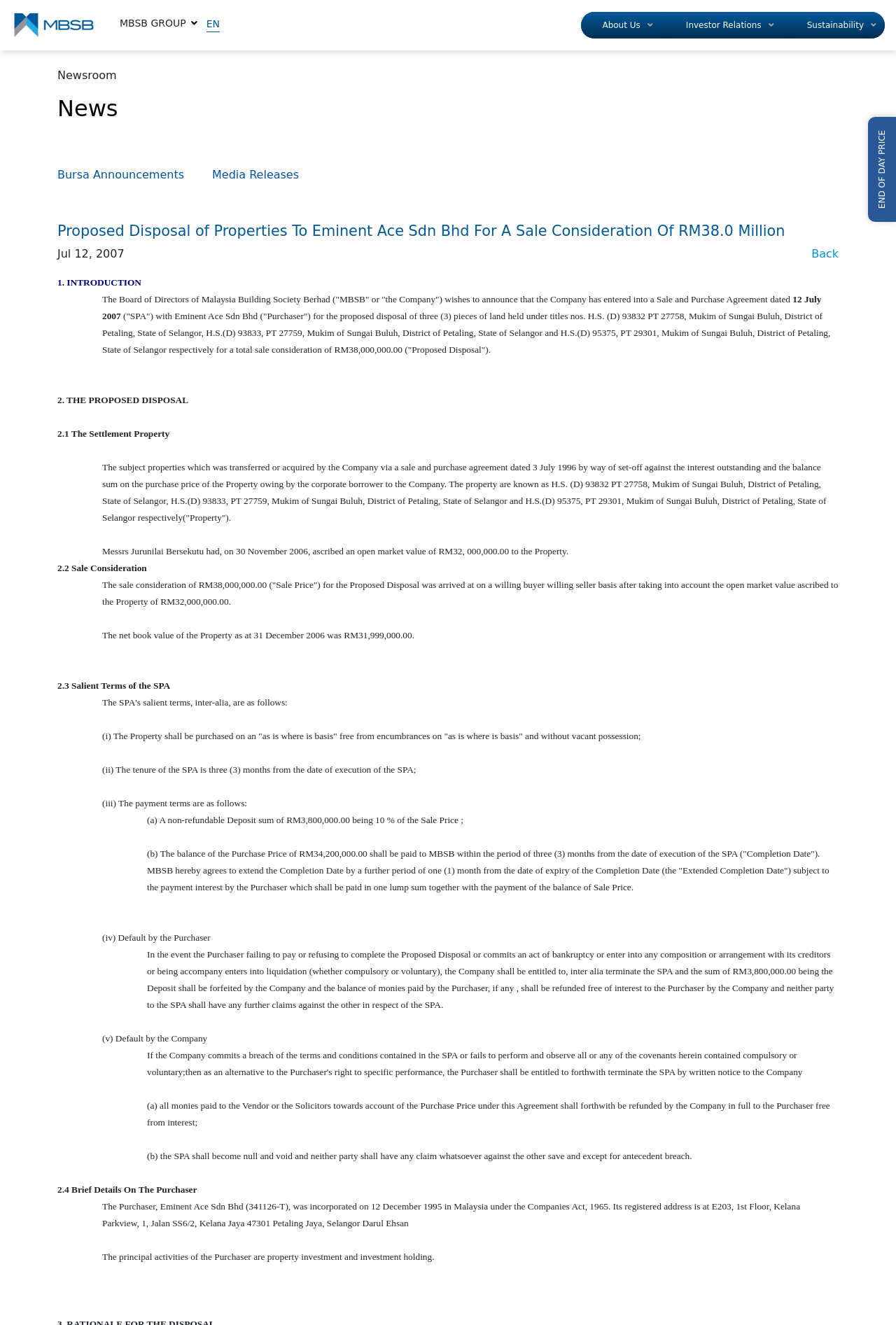Who is the purchaser of the properties?
Use the image to give a comprehensive and detailed response to the question.

The purchaser of the properties is Eminent Ace Sdn Bhd, a company incorporated on 12 December 1995 in Malaysia under the Companies Act, 1965, with its registered address at E203, 1st Floor, Kelana Parkview, 1, Jalan SS6/2, Kelana Jaya 47301 Petaling Jaya, Selangor Darul Ehsan, and its principal activities are property investment and investment holding.